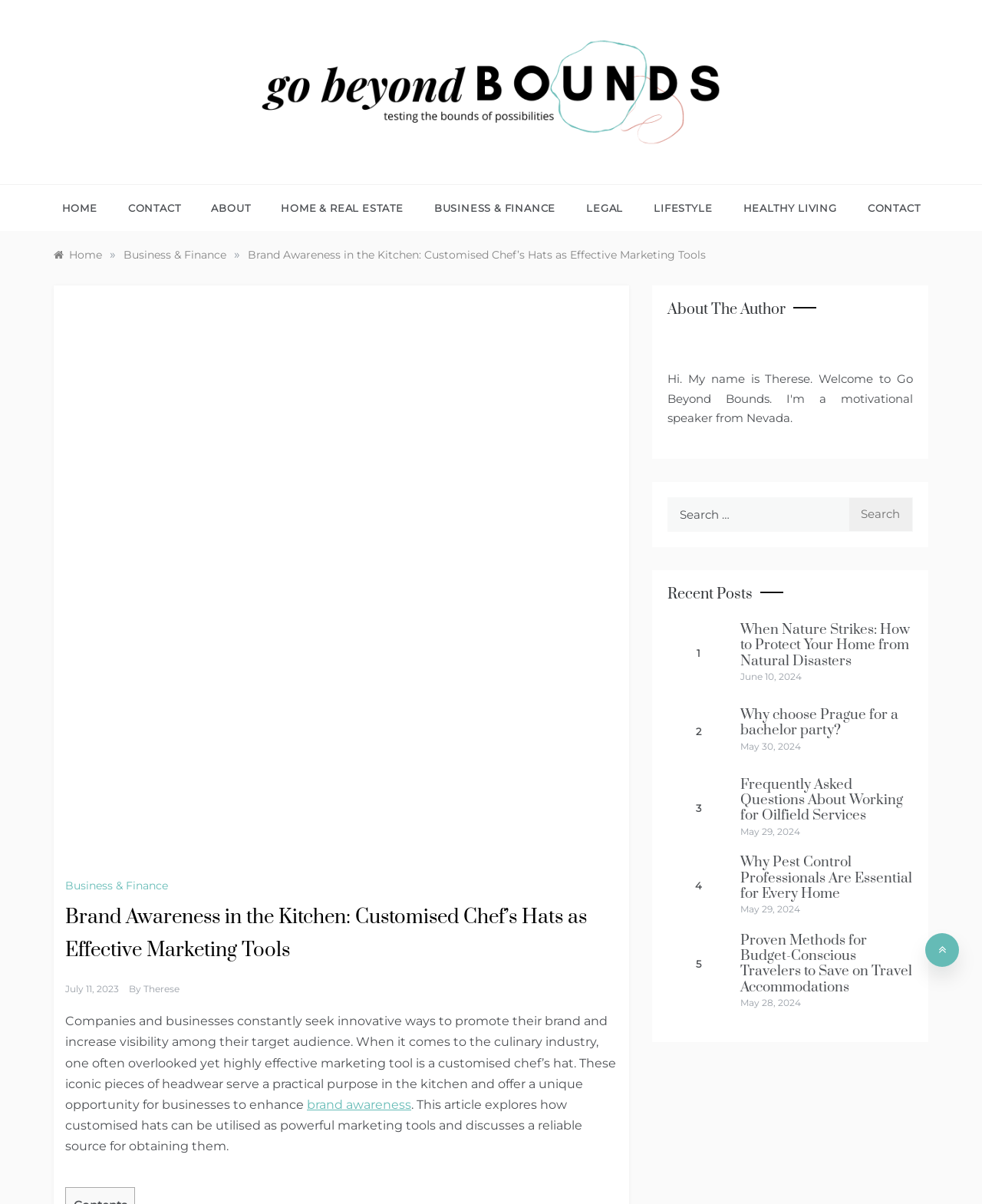Identify the bounding box coordinates for the element you need to click to achieve the following task: "View the 'Recent Posts'". The coordinates must be four float values ranging from 0 to 1, formatted as [left, top, right, bottom].

[0.68, 0.486, 0.93, 0.501]